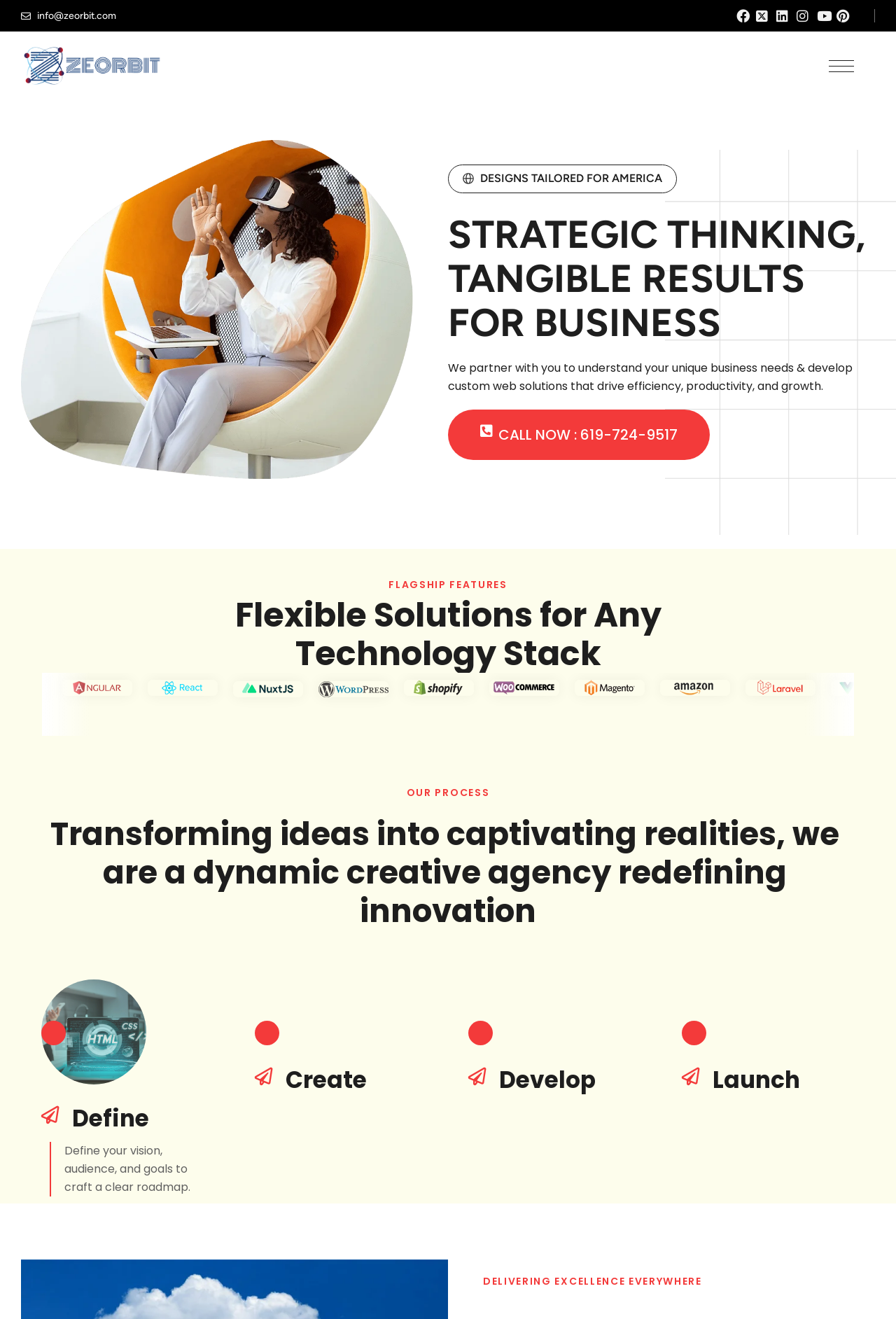What is the tagline of ZeOrbit?
Look at the image and answer with only one word or phrase.

Transforming ideas into captivating realities